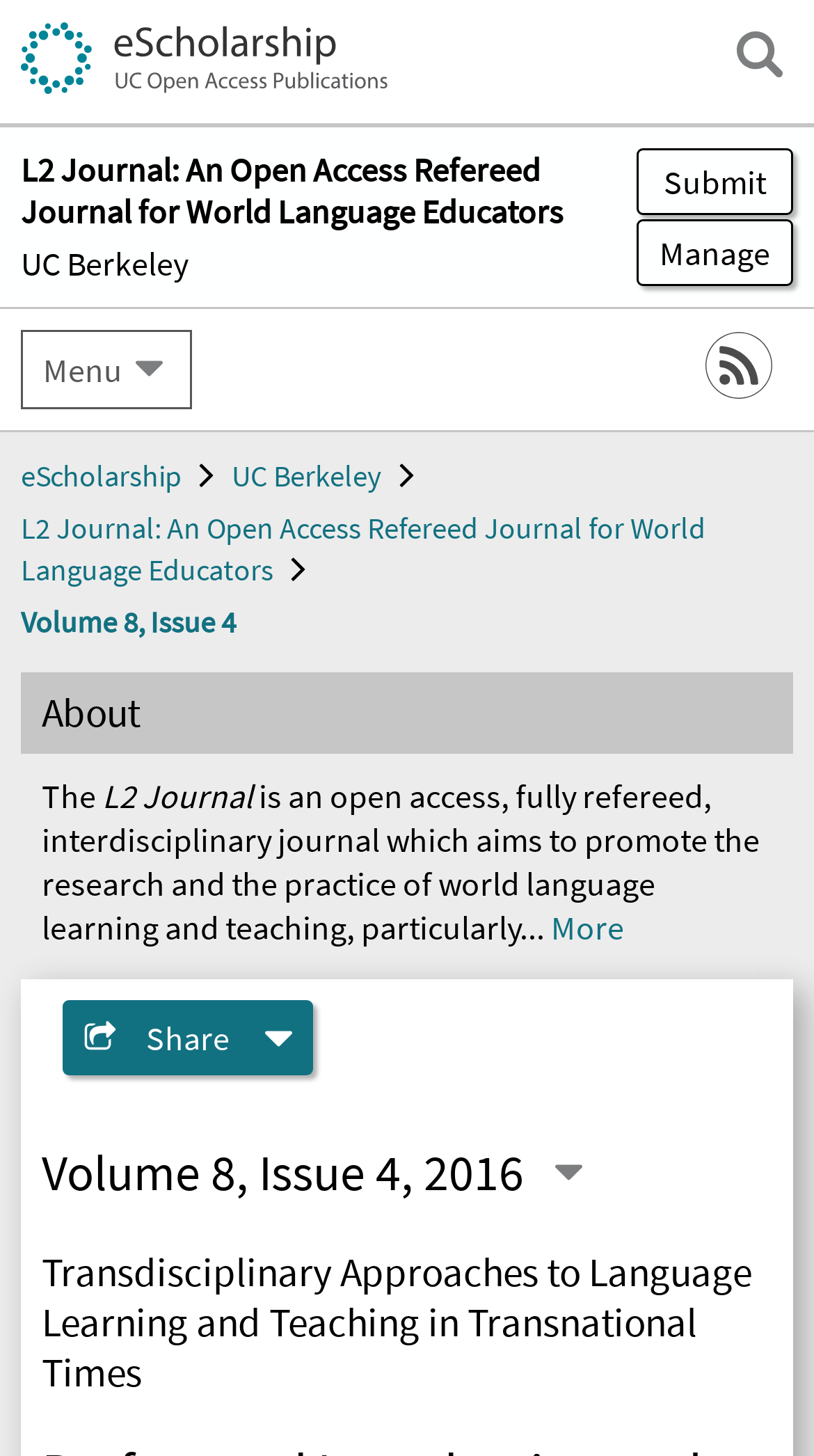Please specify the coordinates of the bounding box for the element that should be clicked to carry out this instruction: "view RSS". The coordinates must be four float numbers between 0 and 1, formatted as [left, top, right, bottom].

[0.867, 0.228, 0.949, 0.274]